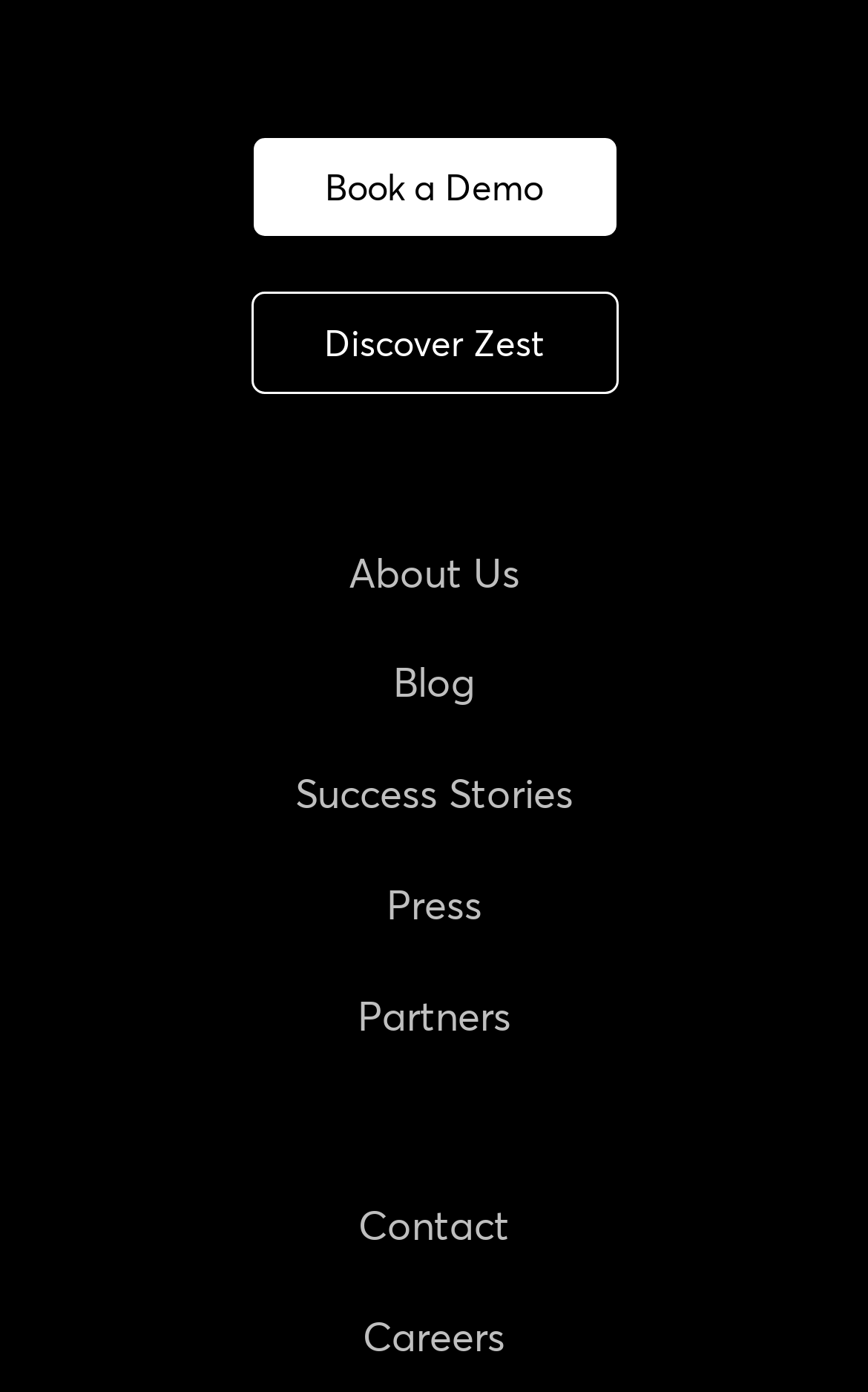Provide the bounding box coordinates for the UI element described in this sentence: "Book a Demo". The coordinates should be four float values between 0 and 1, i.e., [left, top, right, bottom].

[0.288, 0.097, 0.712, 0.17]